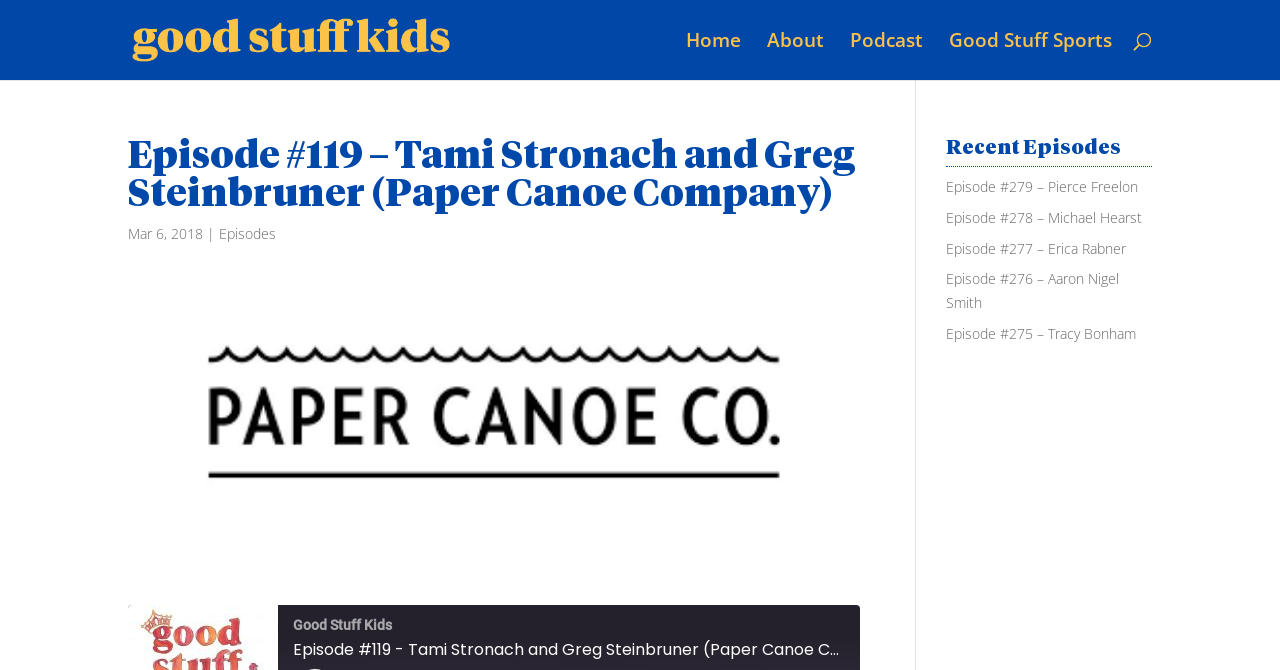Find and specify the bounding box coordinates that correspond to the clickable region for the instruction: "listen to episode 119".

[0.1, 0.206, 0.672, 0.334]